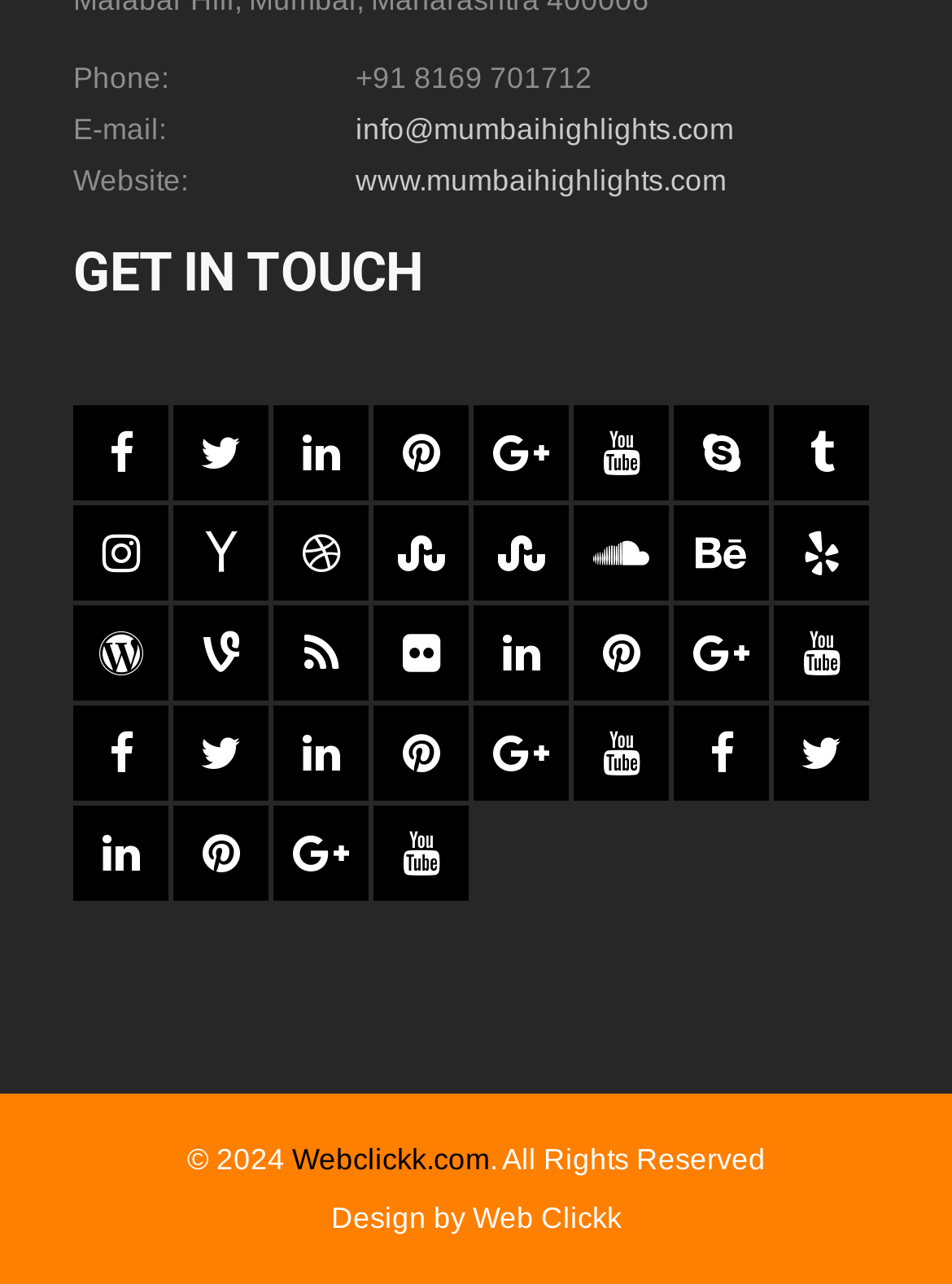Locate the bounding box coordinates of the clickable region to complete the following instruction: "Click the Facebook icon."

[0.077, 0.316, 0.177, 0.39]